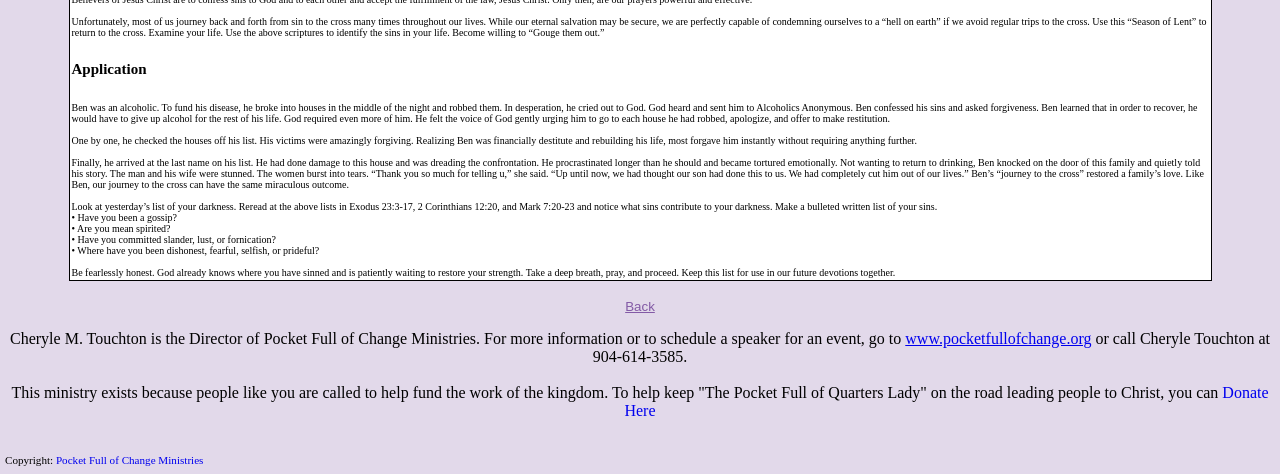What is Ben's disease?
Please utilize the information in the image to give a detailed response to the question.

According to the story, Ben was an alcoholic and had to give up alcohol for the rest of his life as part of his recovery.